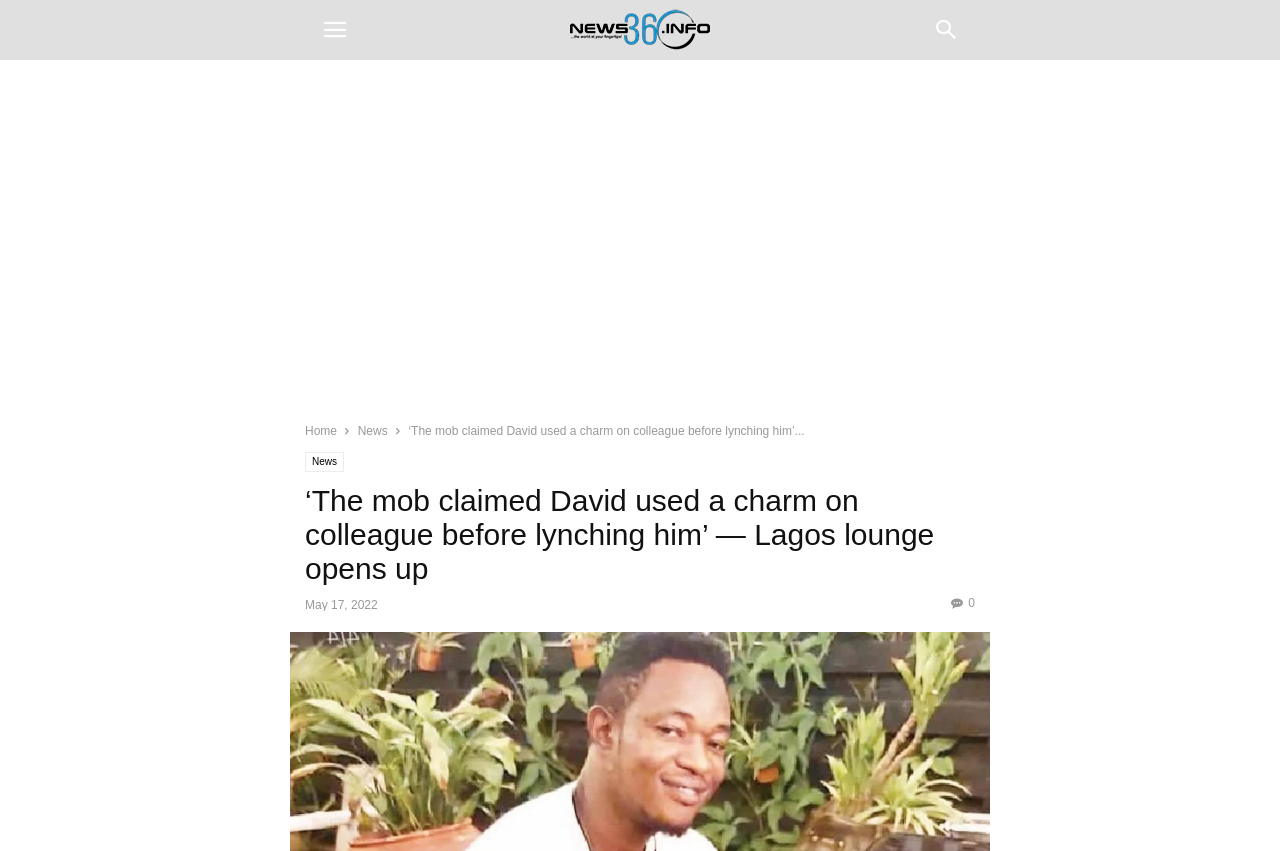What is the date of the news article?
Refer to the screenshot and respond with a concise word or phrase.

May 17, 2022